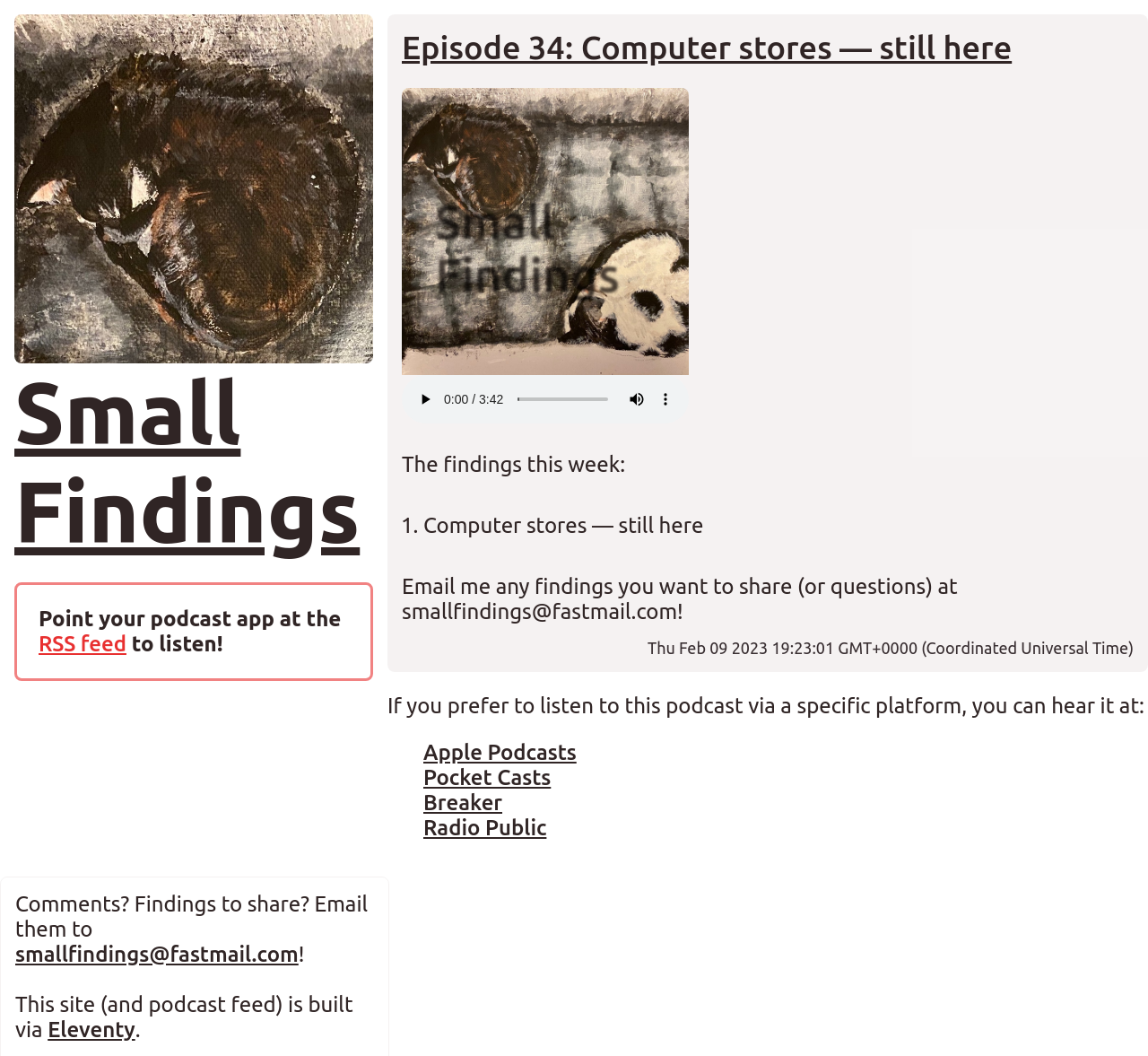Find the bounding box coordinates of the area that needs to be clicked in order to achieve the following instruction: "Visit Apple Podcasts". The coordinates should be specified as four float numbers between 0 and 1, i.e., [left, top, right, bottom].

[0.369, 0.701, 0.502, 0.724]